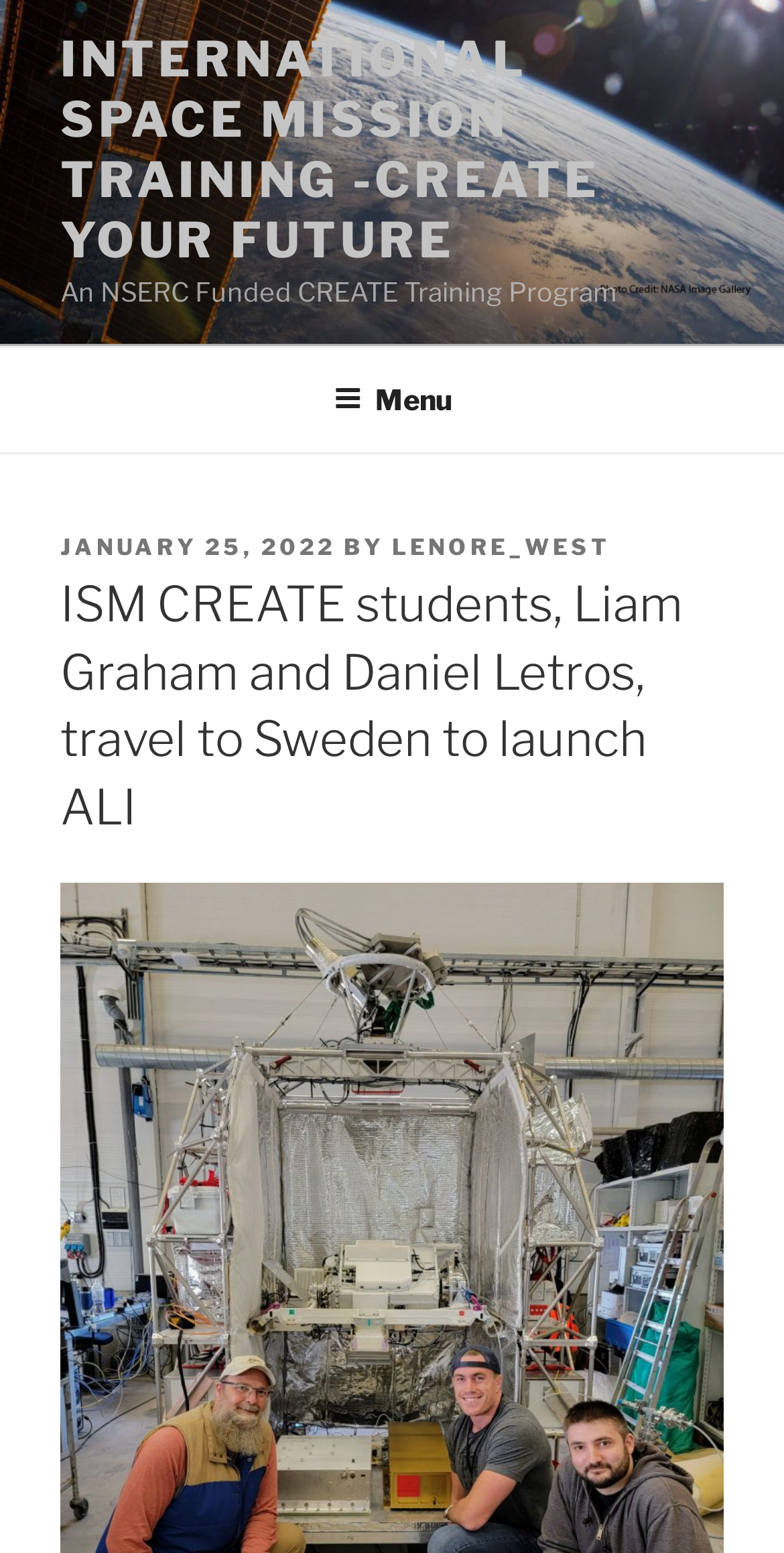Provide an in-depth caption for the webpage.

The webpage appears to be an article or news page about ISM CREATE students, Liam Graham and Daniel Letros, who traveled to Sweden to launch ALI – International Space Mission Training. 

At the top of the page, there is a prominent link with the title "INTERNATIONAL SPACE MISSION TRAINING -CREATE YOUR FUTURE" which spans almost the entire width of the page. Below this link, there is a static text "An NSERC Funded CREATE Training Program" which provides additional context to the title.

On the top right corner of the page, there is a navigation menu labeled "Top Menu" which can be expanded by clicking on the "Menu" button. 

The main content of the page starts with a header section that contains information about the article, including the posting date "JANUARY 25, 2022", the author "LENORE_WEST", and a timestamp. 

Below the header section, there is a main heading that summarizes the article, "ISM CREATE students, Liam Graham and Daniel Letros, travel to Sweden to launch ALI".